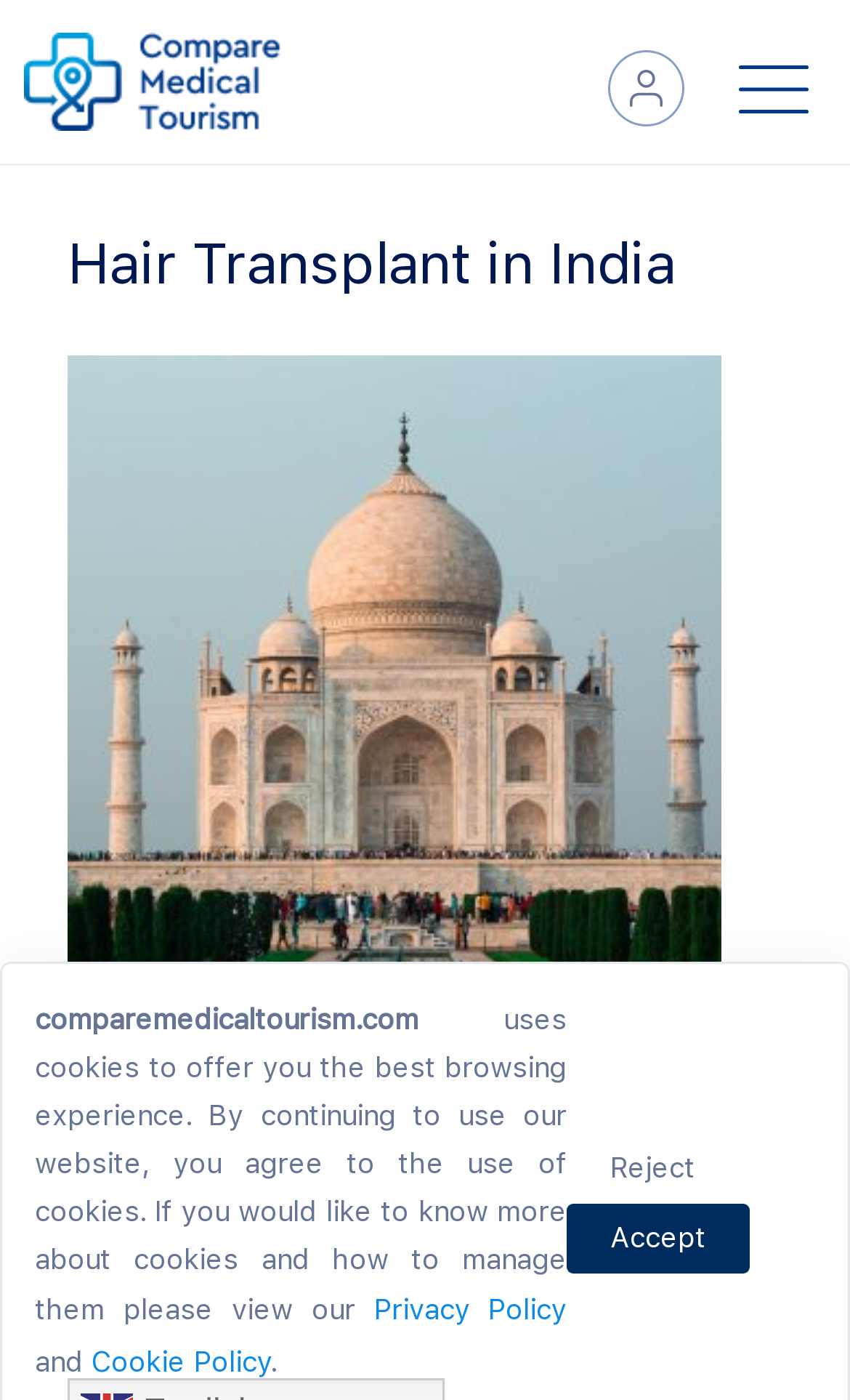Examine the image carefully and respond to the question with a detailed answer: 
What is the domain name of the website?

I determined the domain name of the website by looking at the static text element at the bottom of the webpage, which displays the domain name 'comparemedicaltourism.com'.